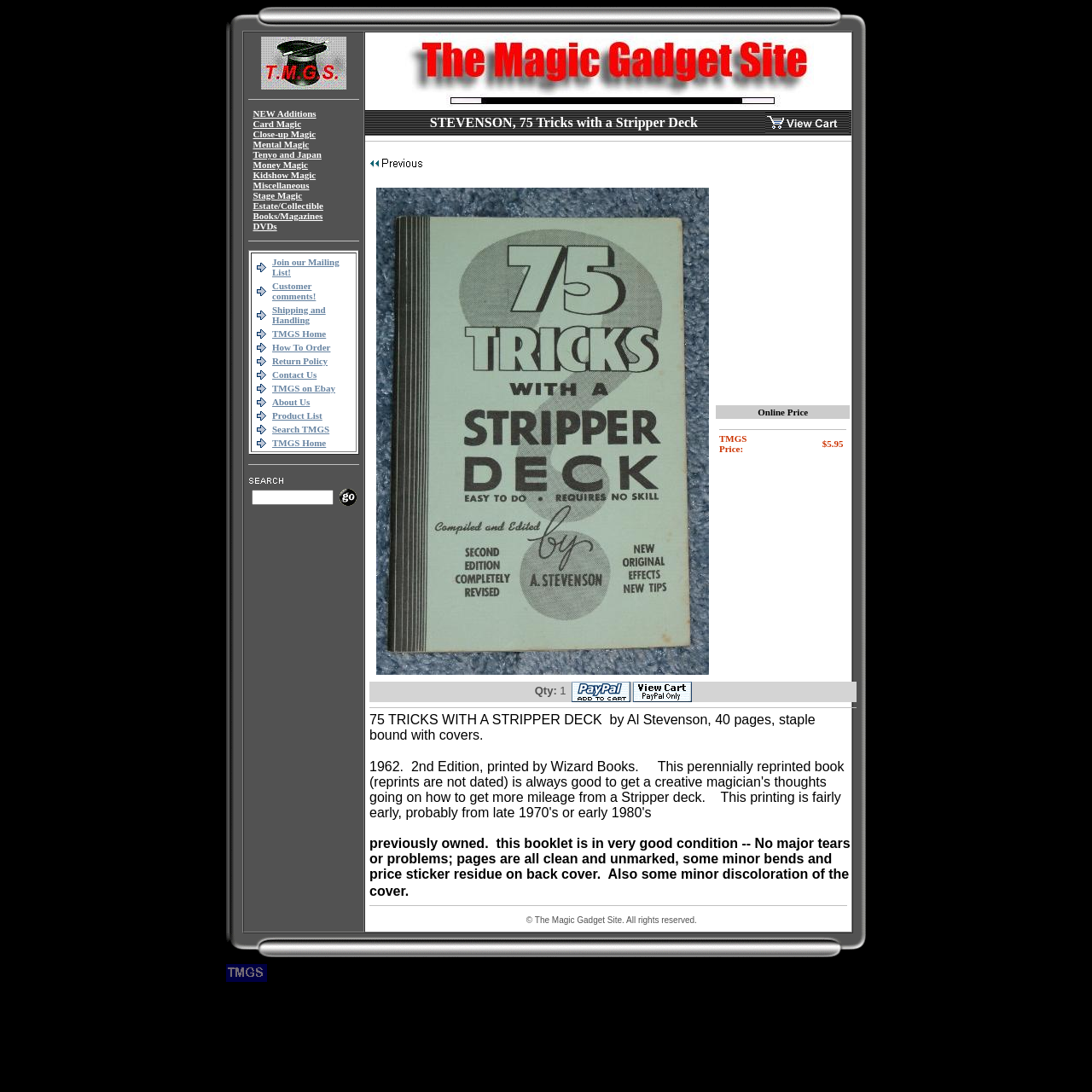Give the bounding box coordinates for the element described by: "Estate/Collectible".

[0.232, 0.184, 0.296, 0.193]